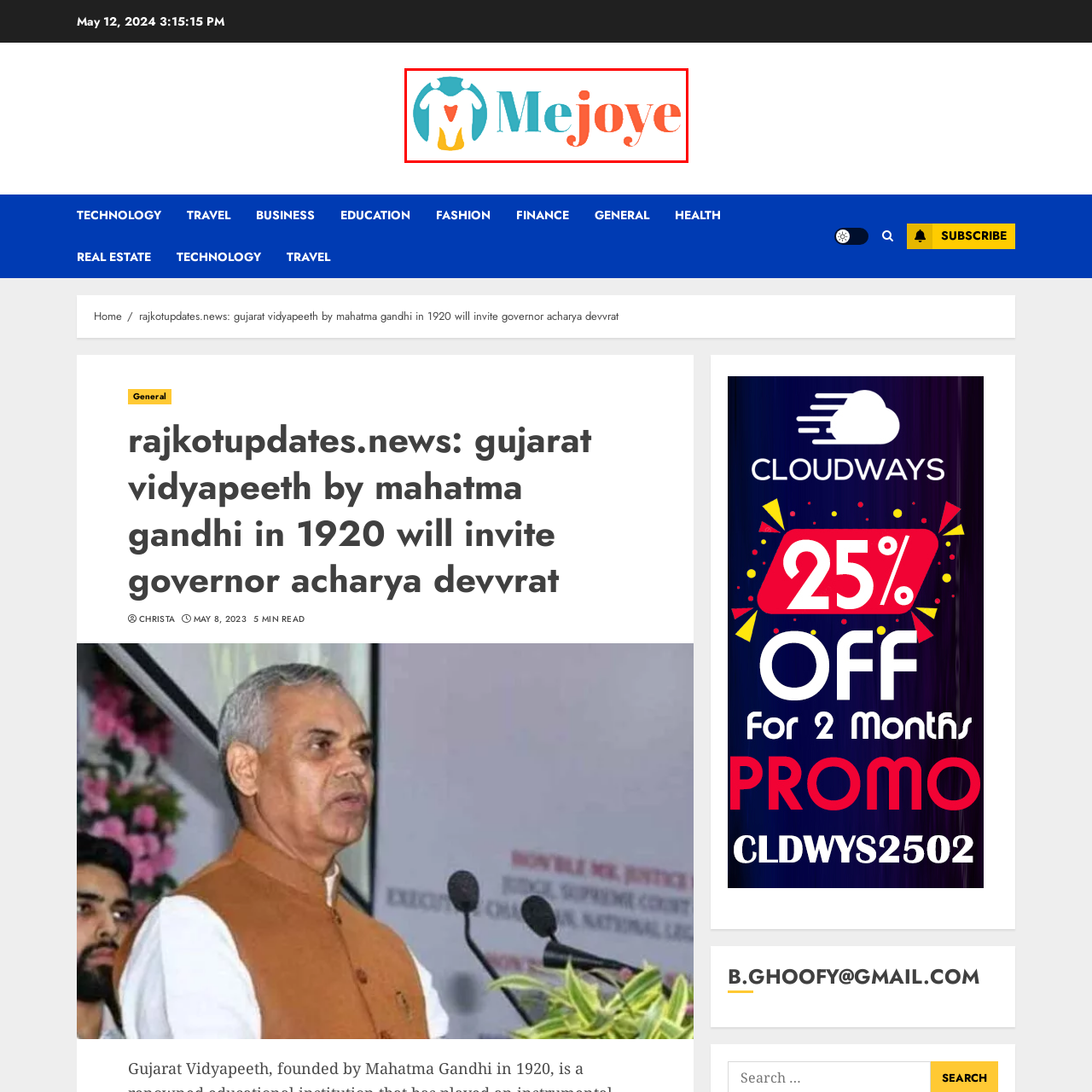What colors are used in the Mejoye logo? Analyze the image within the red bounding box and give a one-word or short-phrase response.

Turquoise, orange, and yellow